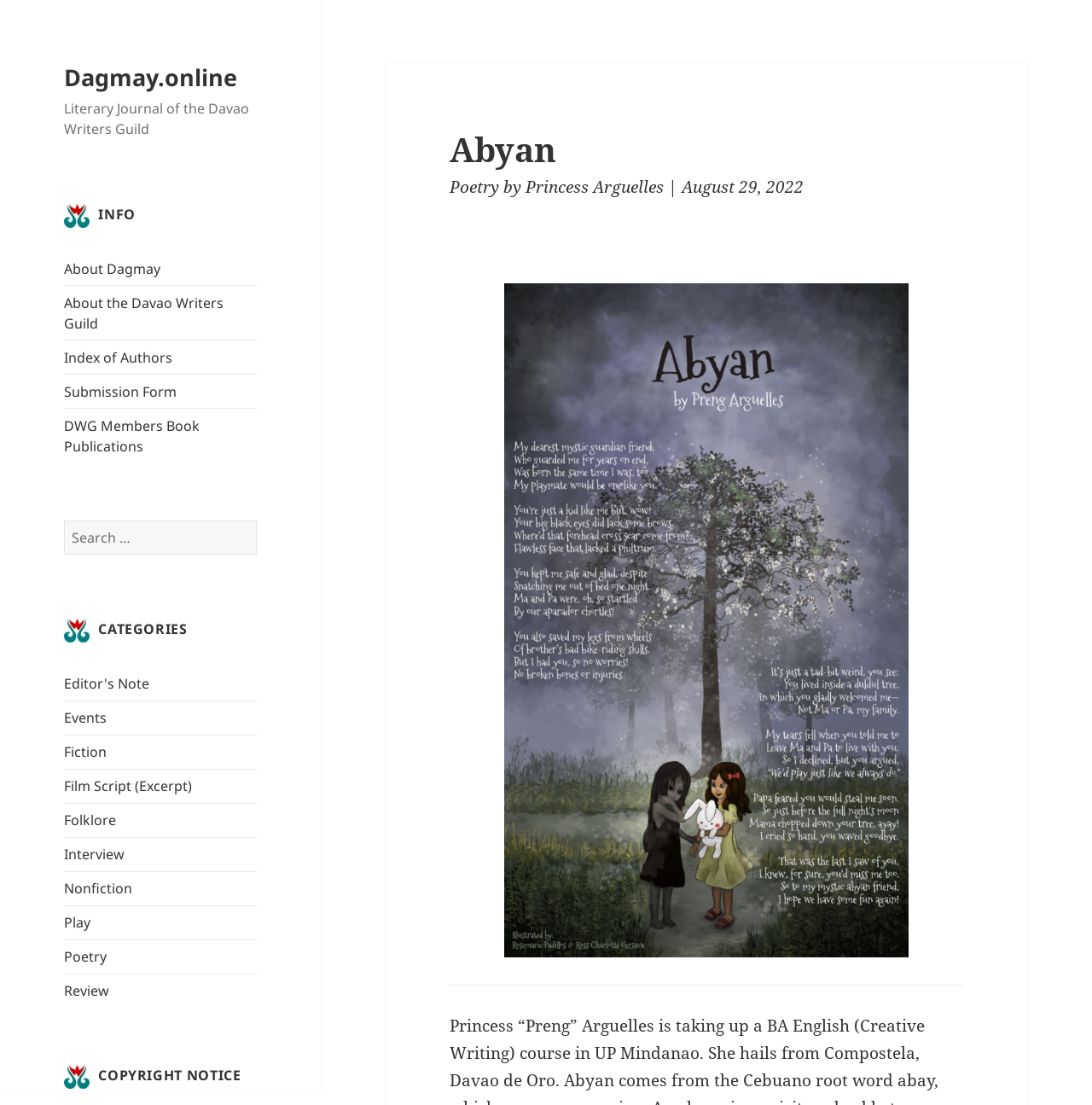What is the purpose of the element 'Search for:'? Using the information from the screenshot, answer with a single word or phrase.

To input search query